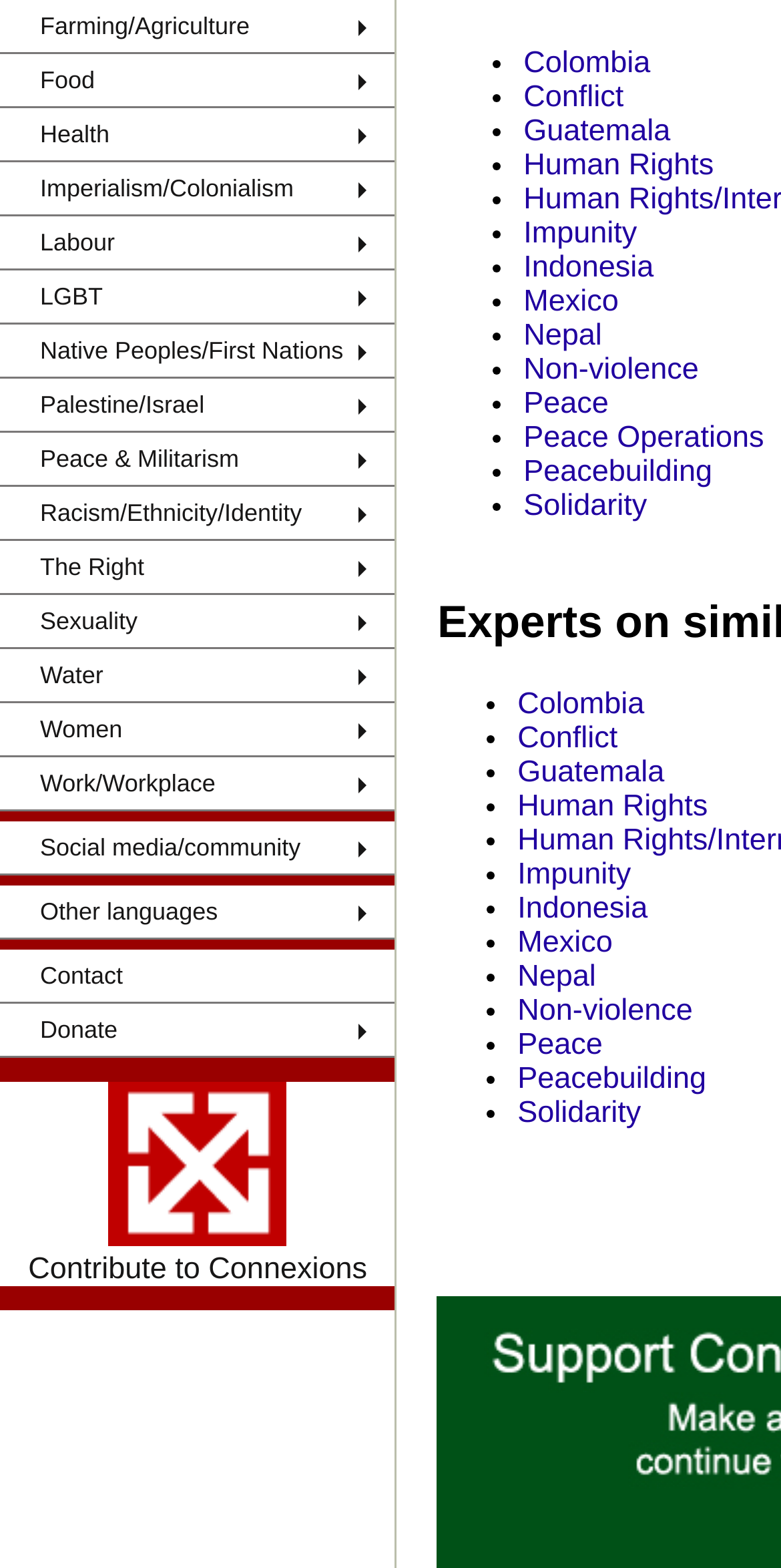Identify the bounding box coordinates for the element that needs to be clicked to fulfill this instruction: "Click on Contribute to Connexions". Provide the coordinates in the format of four float numbers between 0 and 1: [left, top, right, bottom].

[0.0, 0.69, 0.506, 0.82]